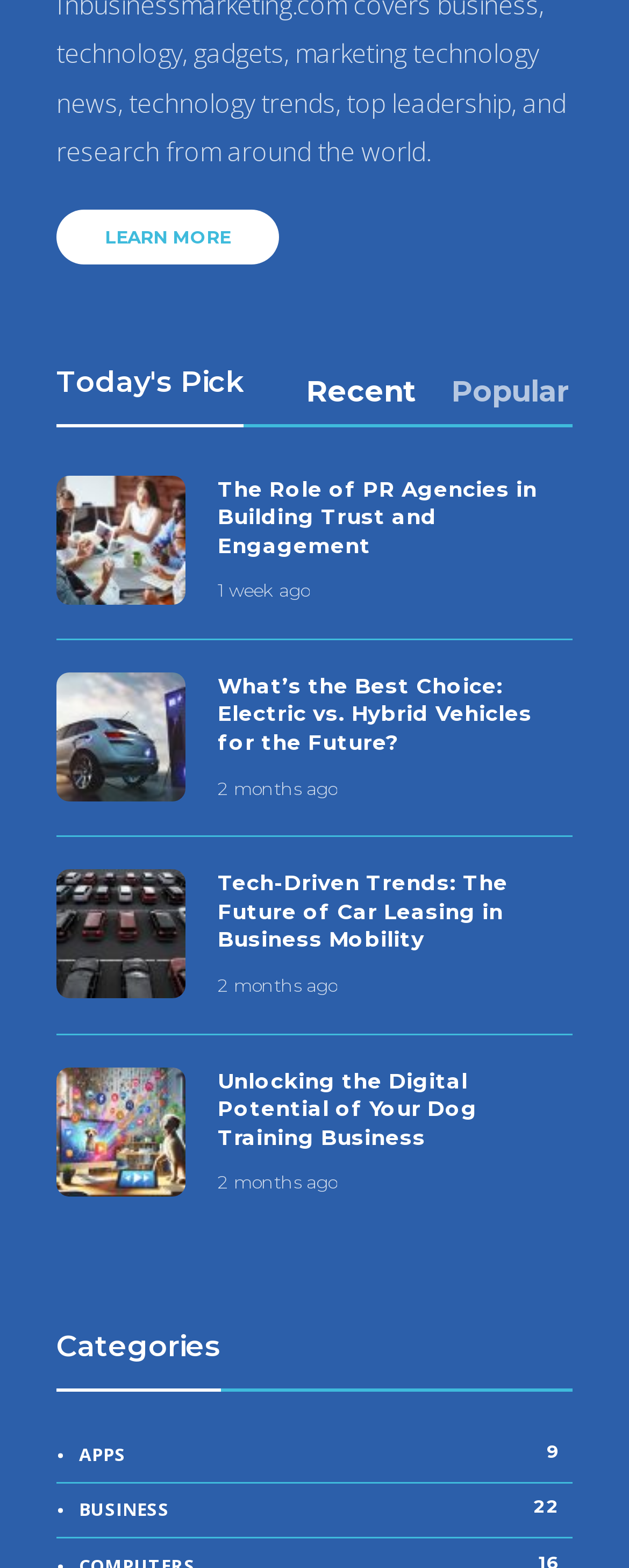What is the topic of the first article?
Please respond to the question with as much detail as possible.

The first article is identified by its heading 'The Role of PR Agencies in Building Trust and Engagement' which is a child element of the tabpanel.